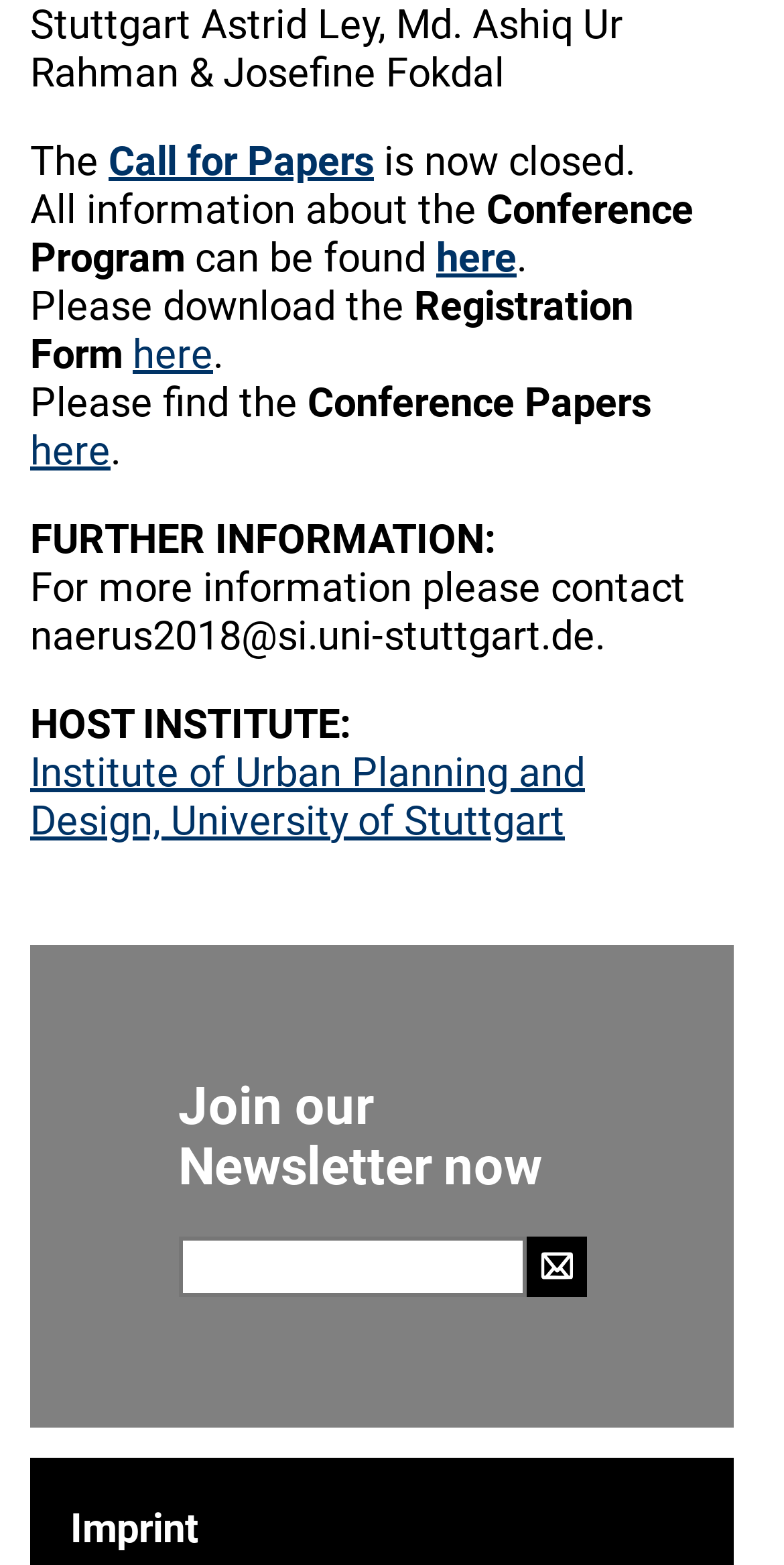How can I register for the conference?
Based on the image, provide your answer in one word or phrase.

download the Registration Form